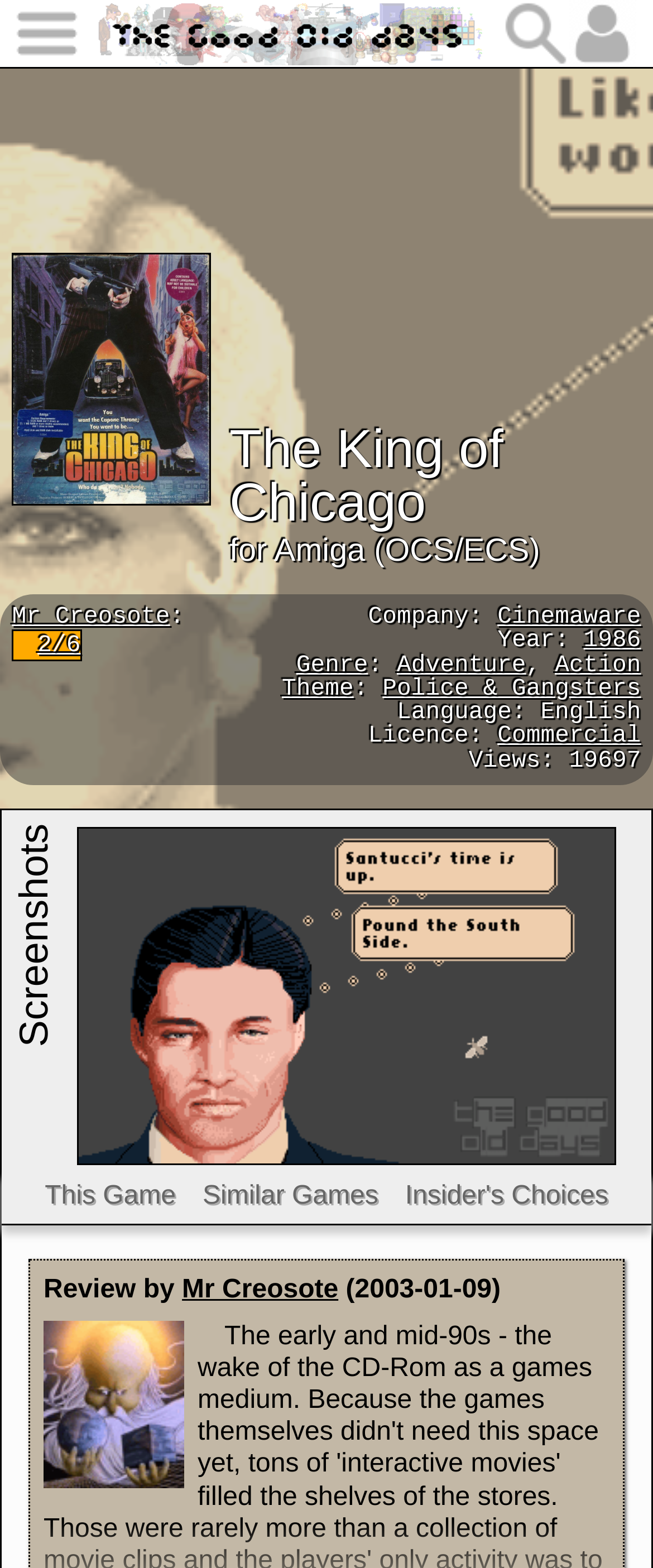What is the name of the game?
Can you give a detailed and elaborate answer to the question?

The name of the game can be found in the heading 'The King of Chicago for Amiga (OCS/ECS)' which is a child element of the root element.